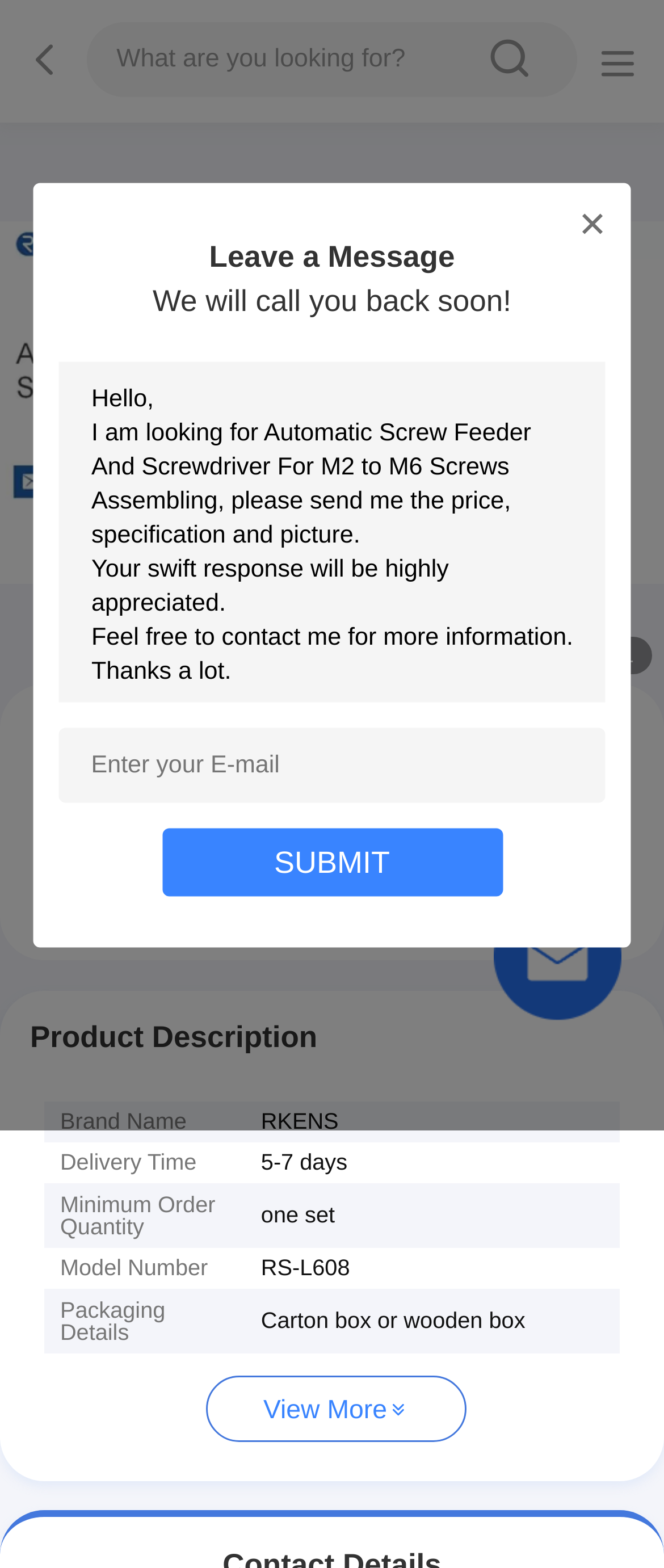Pinpoint the bounding box coordinates of the element you need to click to execute the following instruction: "Leave a message". The bounding box should be represented by four float numbers between 0 and 1, in the format [left, top, right, bottom].

[0.315, 0.153, 0.685, 0.174]